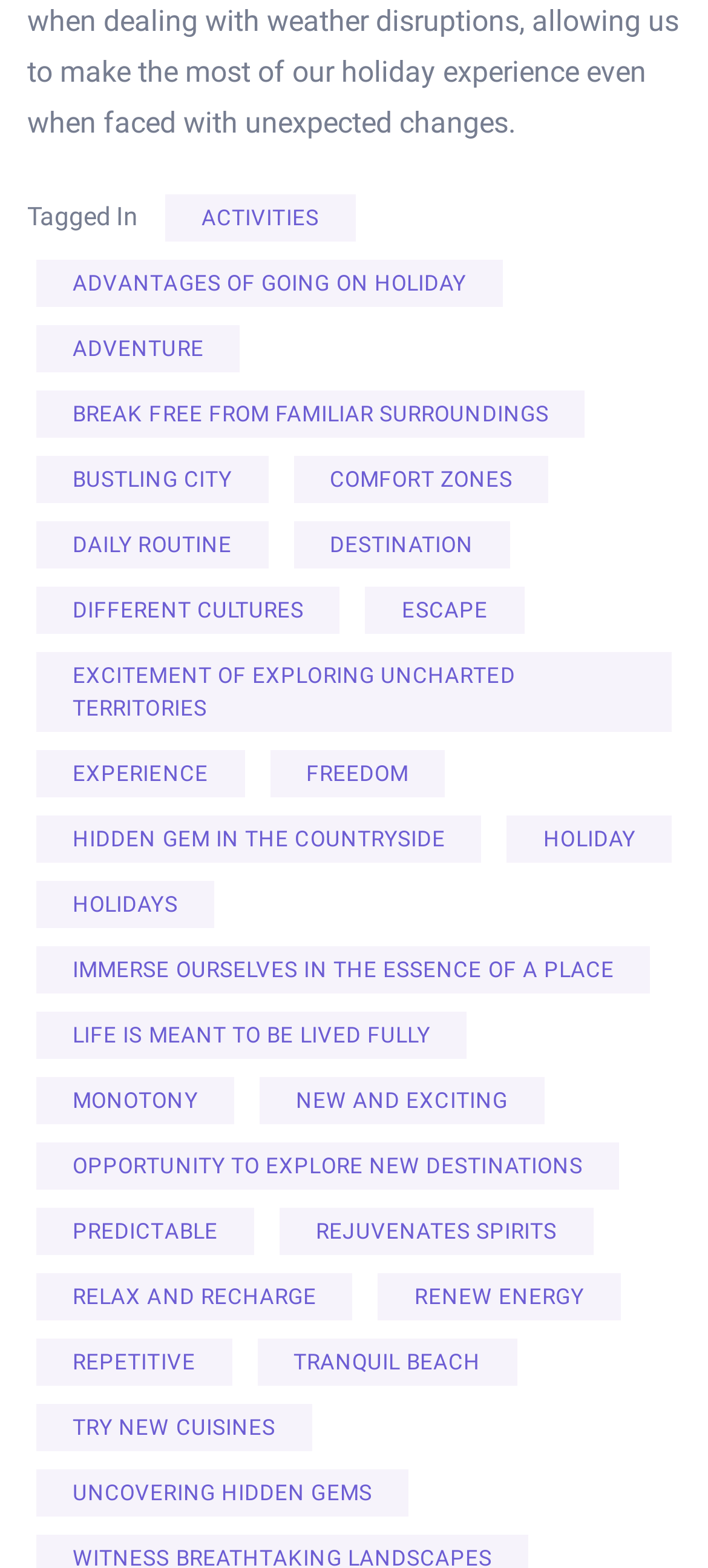Specify the bounding box coordinates for the region that must be clicked to perform the given instruction: "Discover 'HIDDEN GEM IN THE COUNTRYSIDE'".

[0.051, 0.521, 0.681, 0.551]